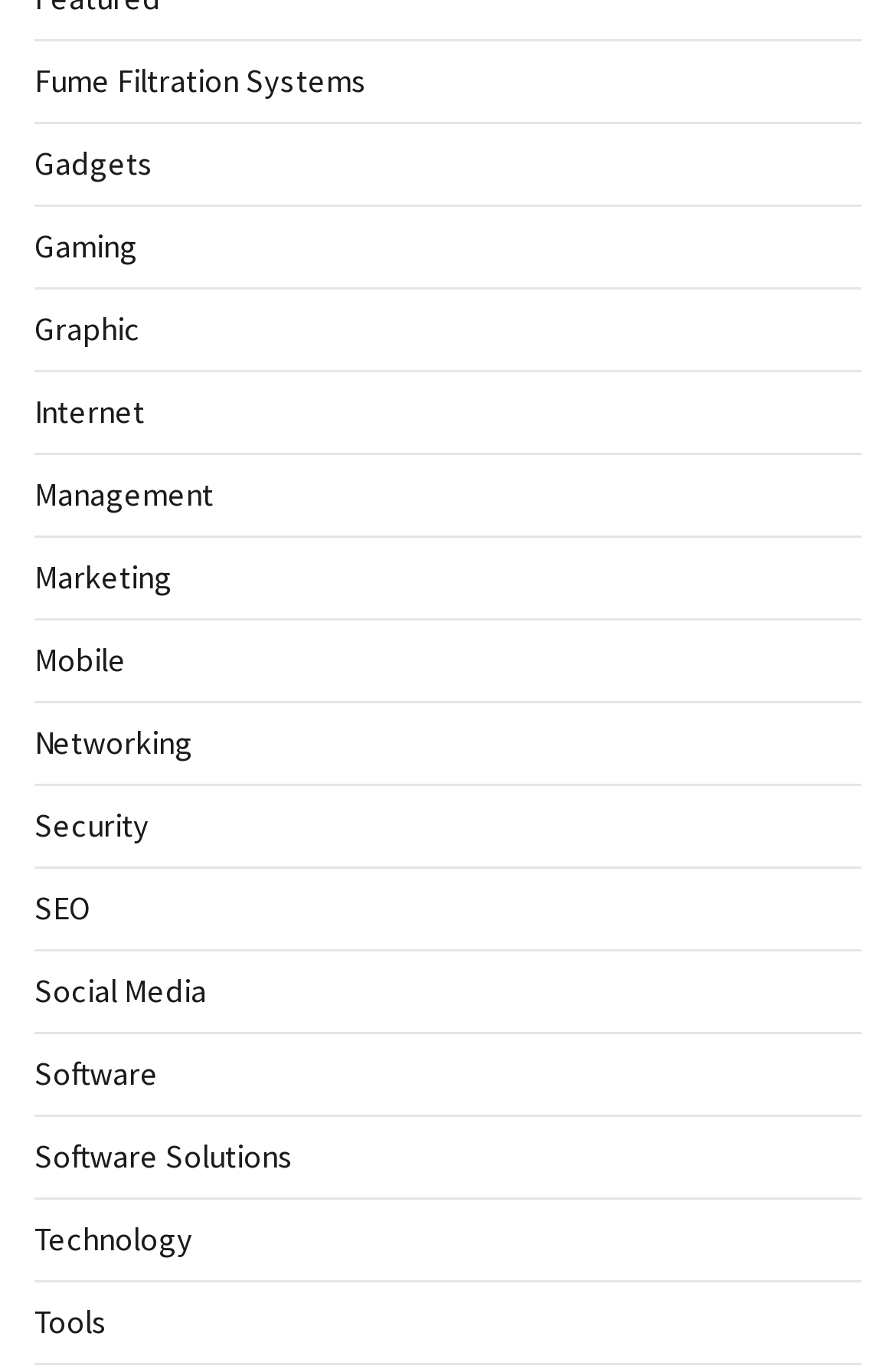Please predict the bounding box coordinates of the element's region where a click is necessary to complete the following instruction: "Browse Software Solutions". The coordinates should be represented by four float numbers between 0 and 1, i.e., [left, top, right, bottom].

[0.038, 0.829, 0.328, 0.859]